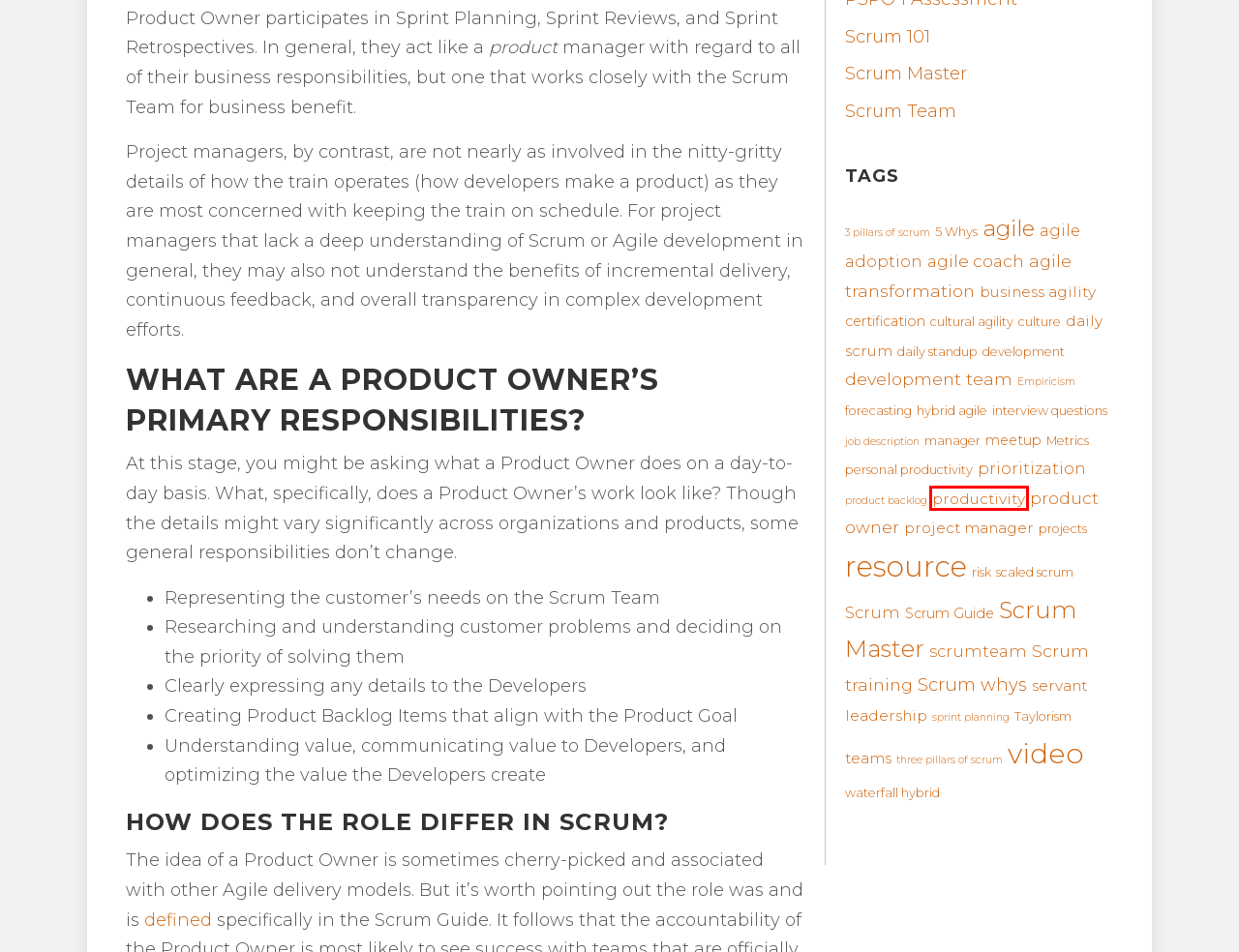Examine the webpage screenshot and identify the UI element enclosed in the red bounding box. Pick the webpage description that most accurately matches the new webpage after clicking the selected element. Here are the candidates:
A. three pillars of scrum Archives - Responsive Advisors
B. waterfall hybrid Archives - Responsive Advisors
C. meetup Archives - Responsive Advisors
D. product backlog Archives - Responsive Advisors
E. productivity Archives - Responsive Advisors
F. cultural agility Archives - Responsive Advisors
G. daily scrum Archives - Responsive Advisors
H. Scrum Master Archives - Responsive Advisors

E